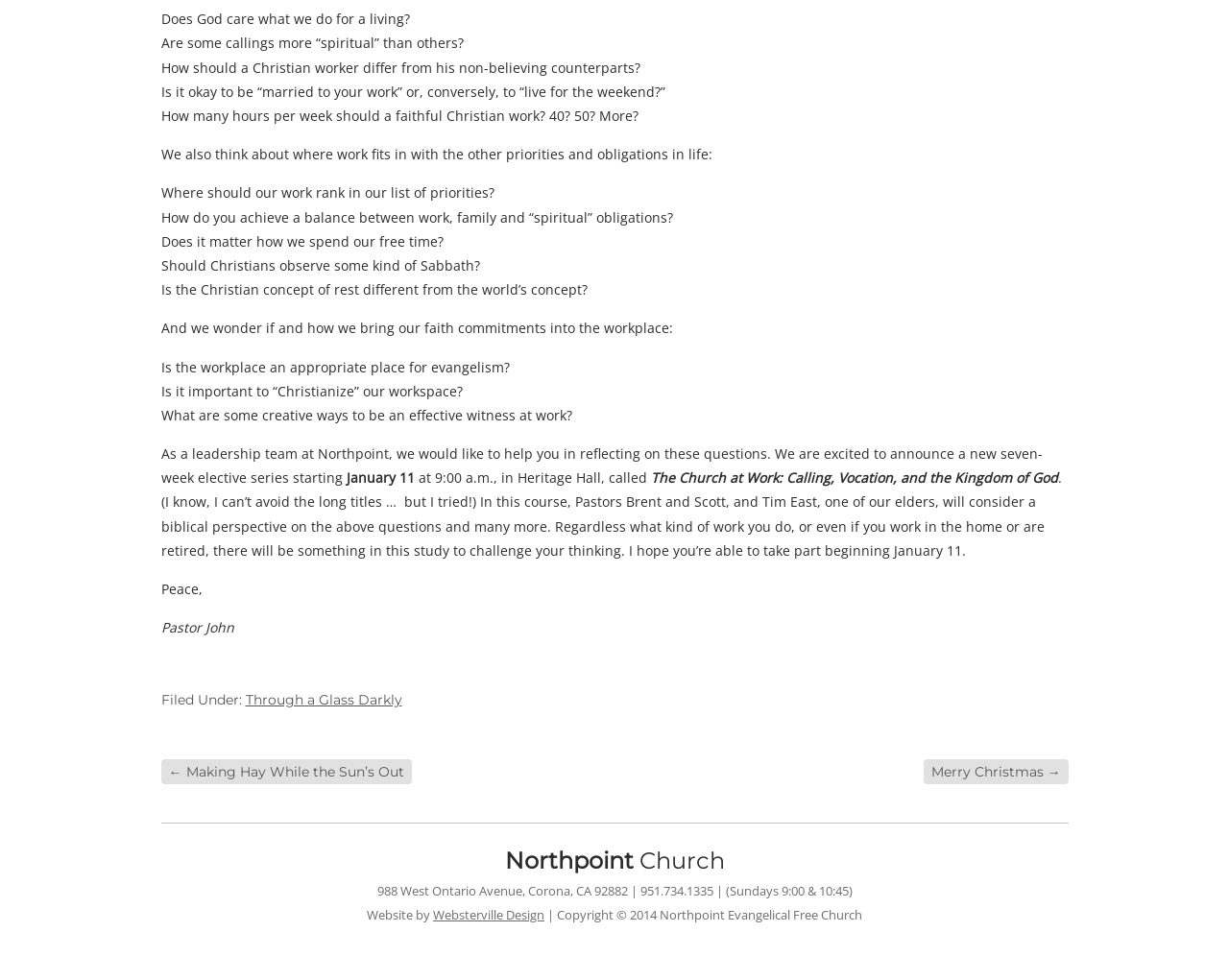Extract the bounding box coordinates for the UI element described as: "Through a Glass Darkly".

[0.2, 0.705, 0.327, 0.722]